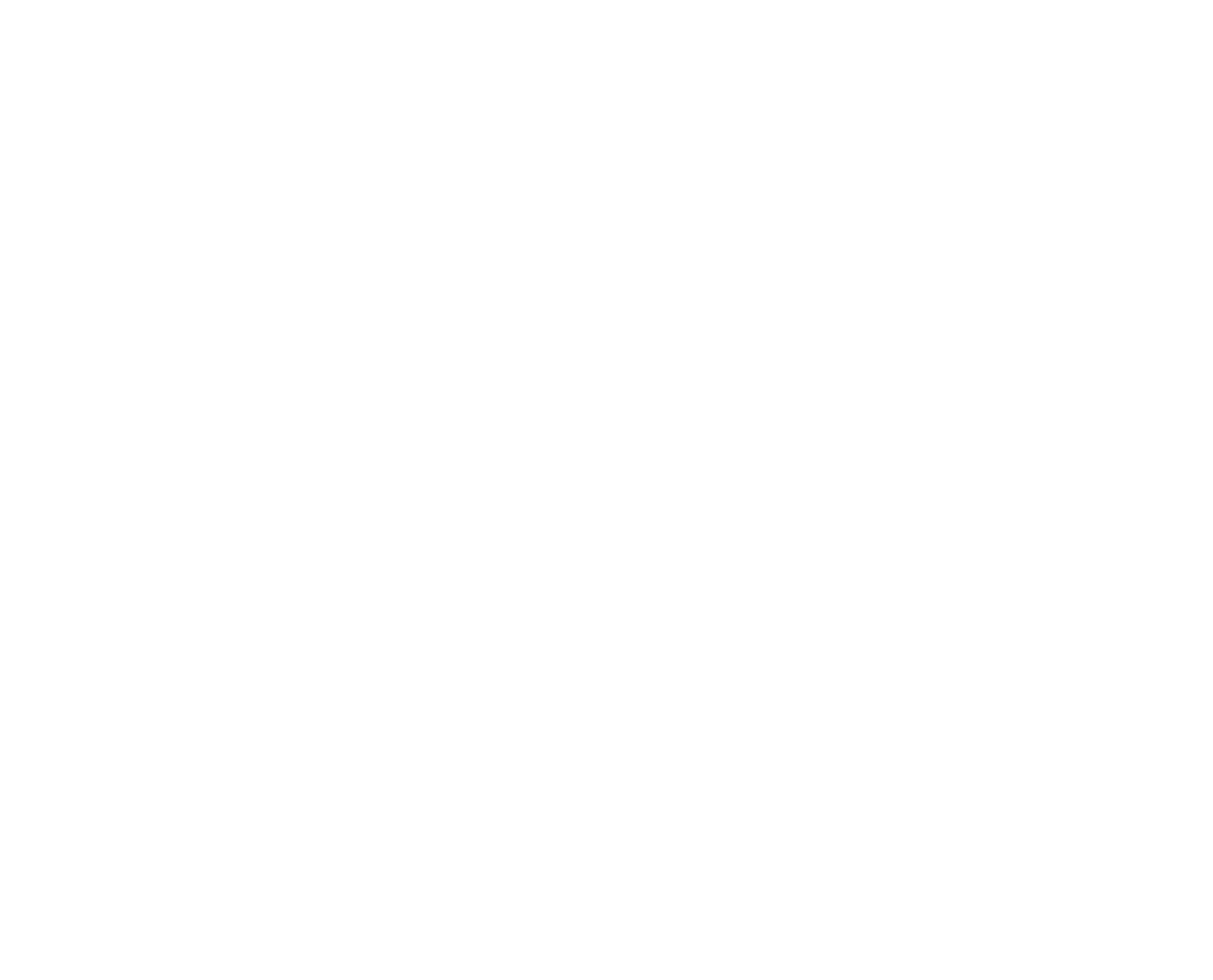What are the industries mentioned on the webpage?
Use the information from the screenshot to give a comprehensive response to the question.

The webpage mentions various industries, including 'Elettrodomestici', 'Automotive & transportation', 'Building & infrastructure', and 'Energy & heavy industry', which are listed as links under the 'Industries' section.